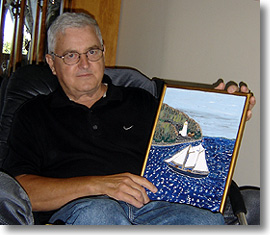What is the subject of Calvin's artwork?
Please use the image to provide an in-depth answer to the question.

The caption describes the framed piece held by Calvin as depicting a beautiful maritime scene, complete with a sailing vessel navigating through vibrant blue waters alongside a rugged coastline and a lighthouse in the background. This information indicates that the subject of Calvin's artwork is a maritime scene.